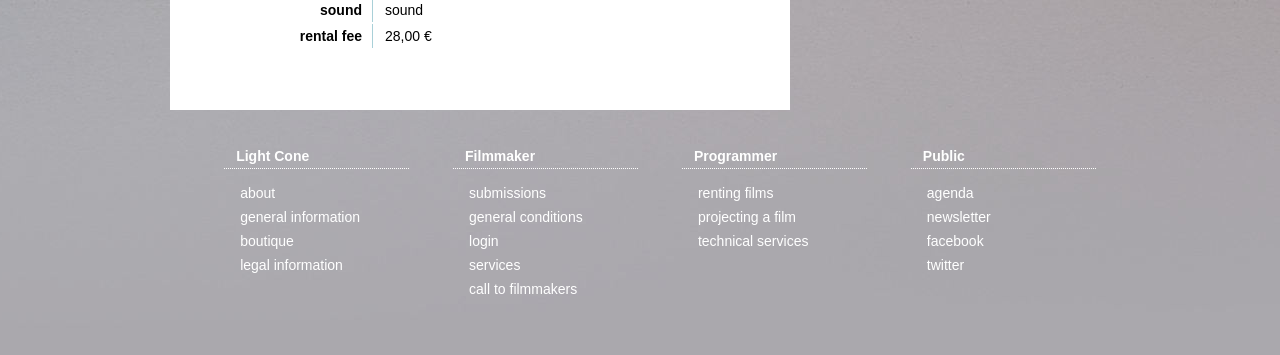Please locate the bounding box coordinates of the element's region that needs to be clicked to follow the instruction: "visit boutique". The bounding box coordinates should be provided as four float numbers between 0 and 1, i.e., [left, top, right, bottom].

[0.184, 0.645, 0.233, 0.713]